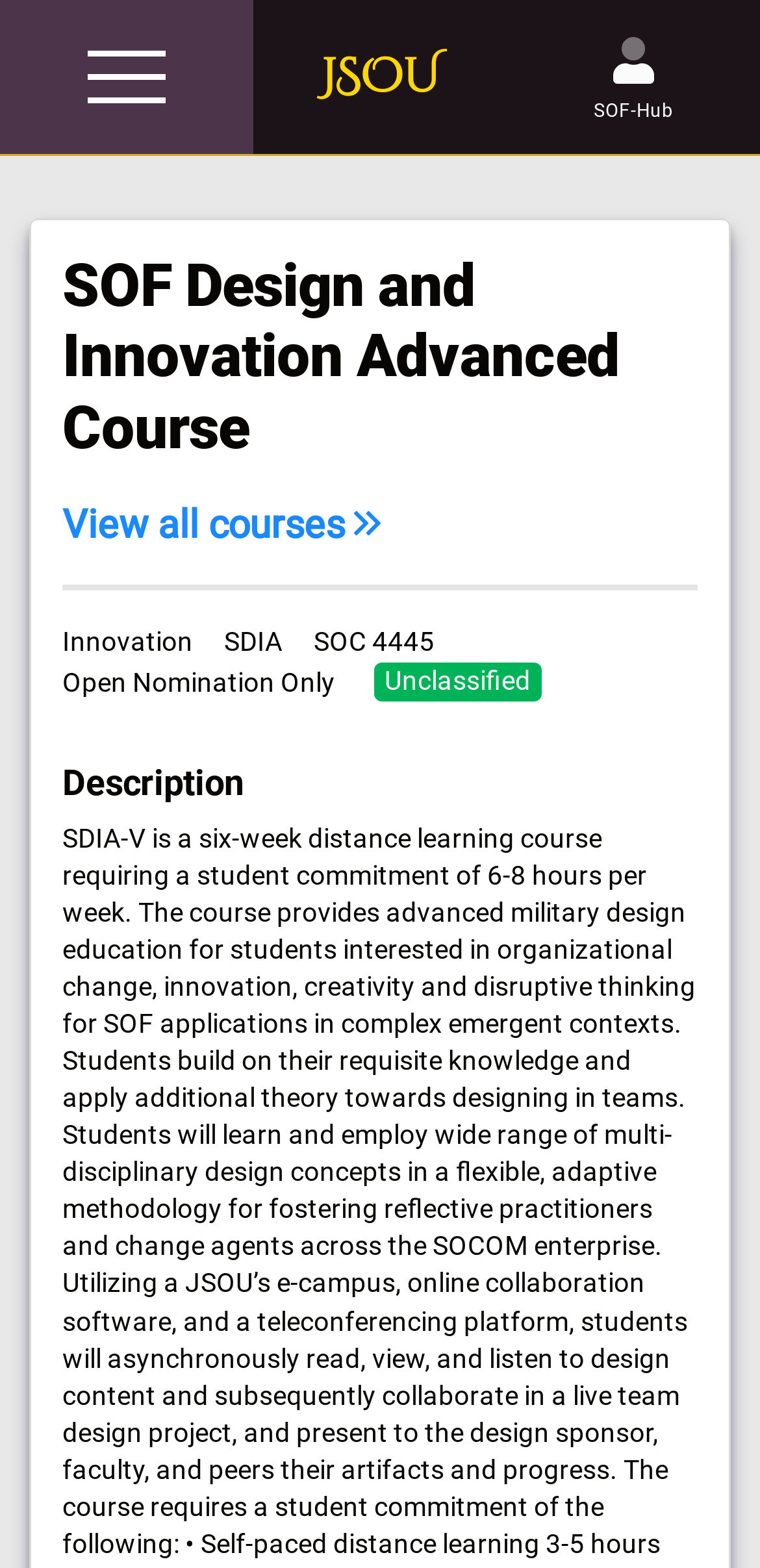How many icons are there at the bottom of the page?
Using the picture, provide a one-word or short phrase answer.

5